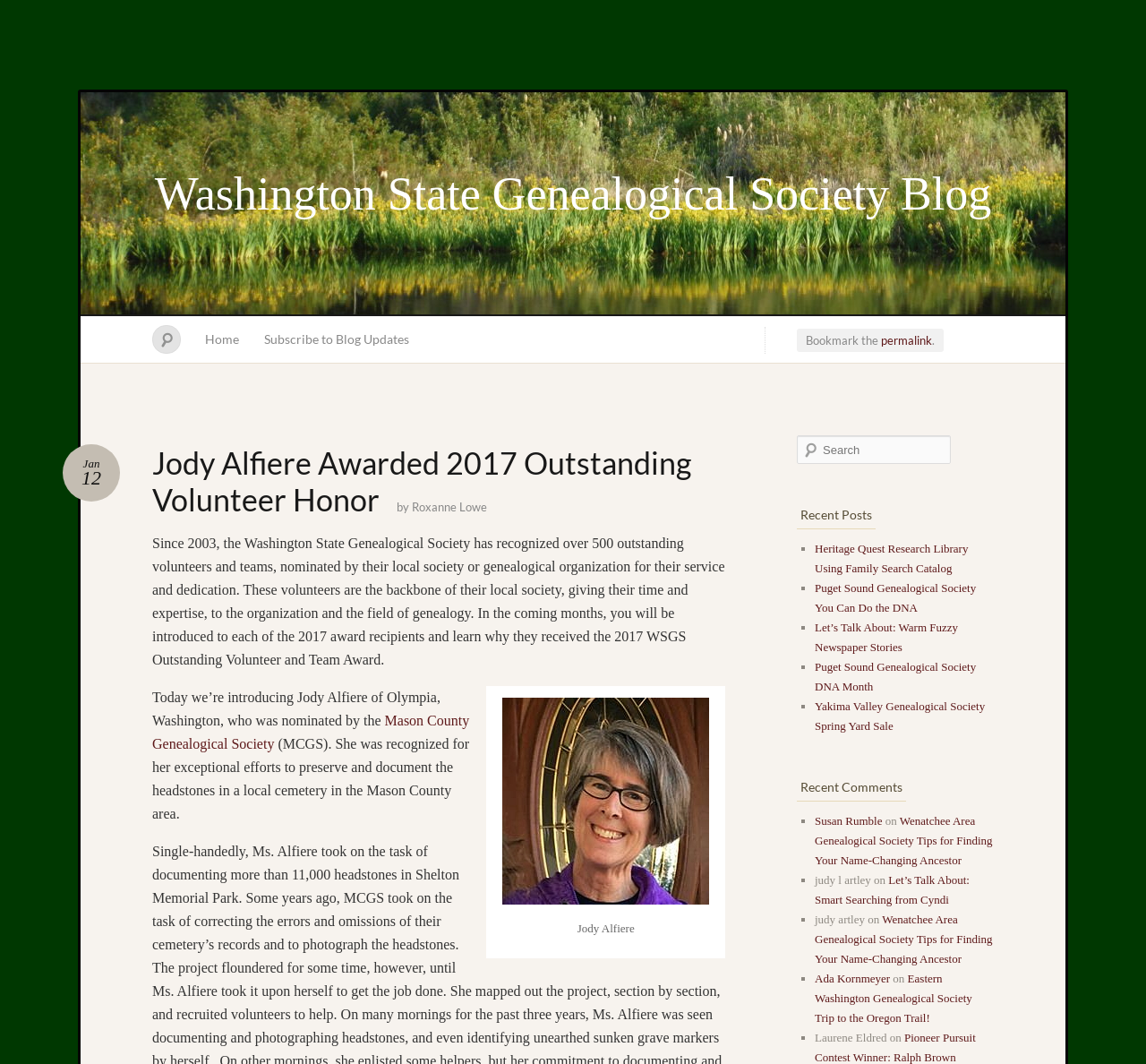Locate the bounding box coordinates of the clickable region necessary to complete the following instruction: "Read the recent post 'Heritage Quest Research Library Using Family Search Catalog'". Provide the coordinates in the format of four float numbers between 0 and 1, i.e., [left, top, right, bottom].

[0.711, 0.509, 0.845, 0.541]